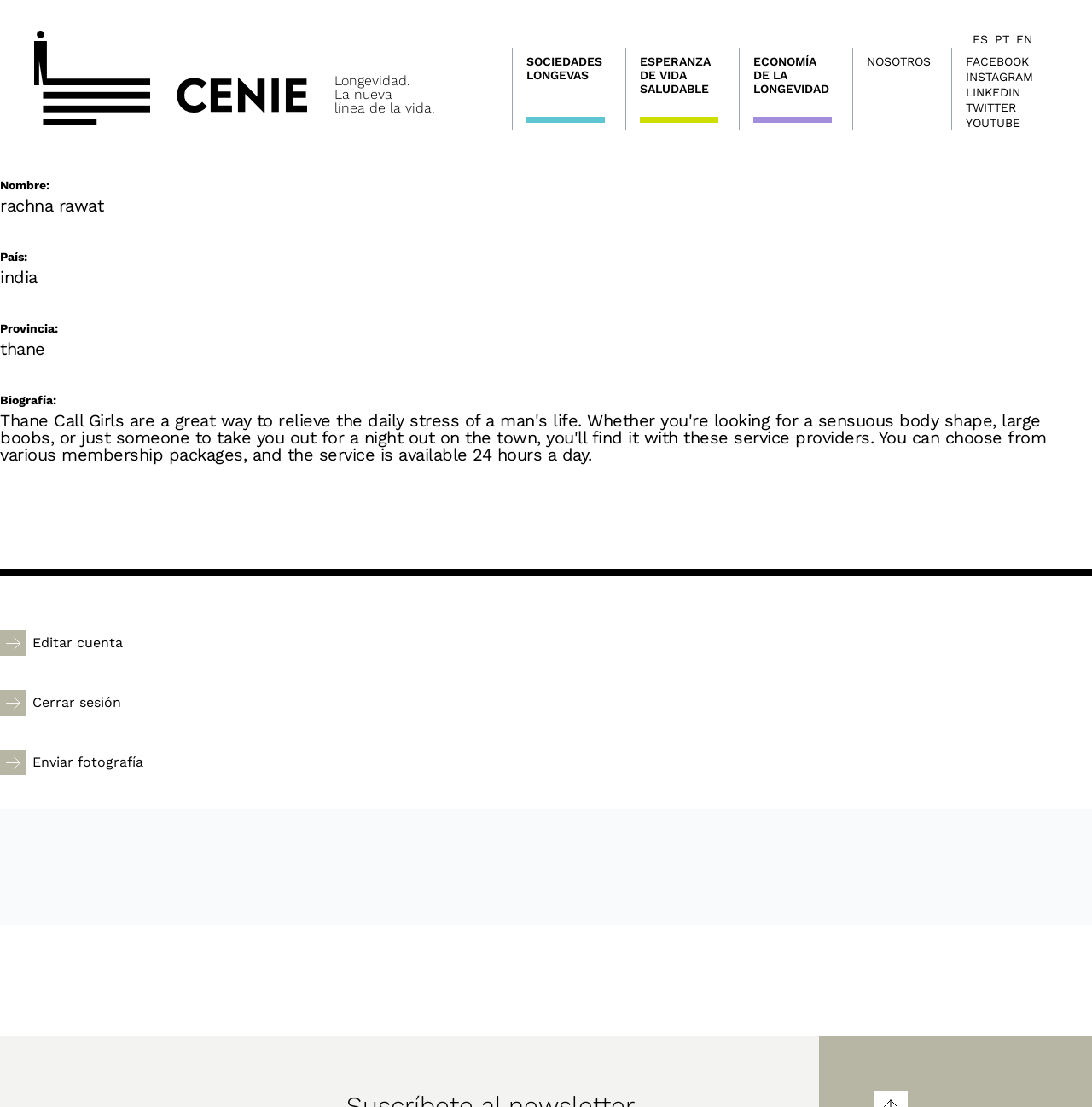Pinpoint the bounding box coordinates of the area that should be clicked to complete the following instruction: "Edit account". The coordinates must be given as four float numbers between 0 and 1, i.e., [left, top, right, bottom].

[0.0, 0.569, 1.0, 0.593]